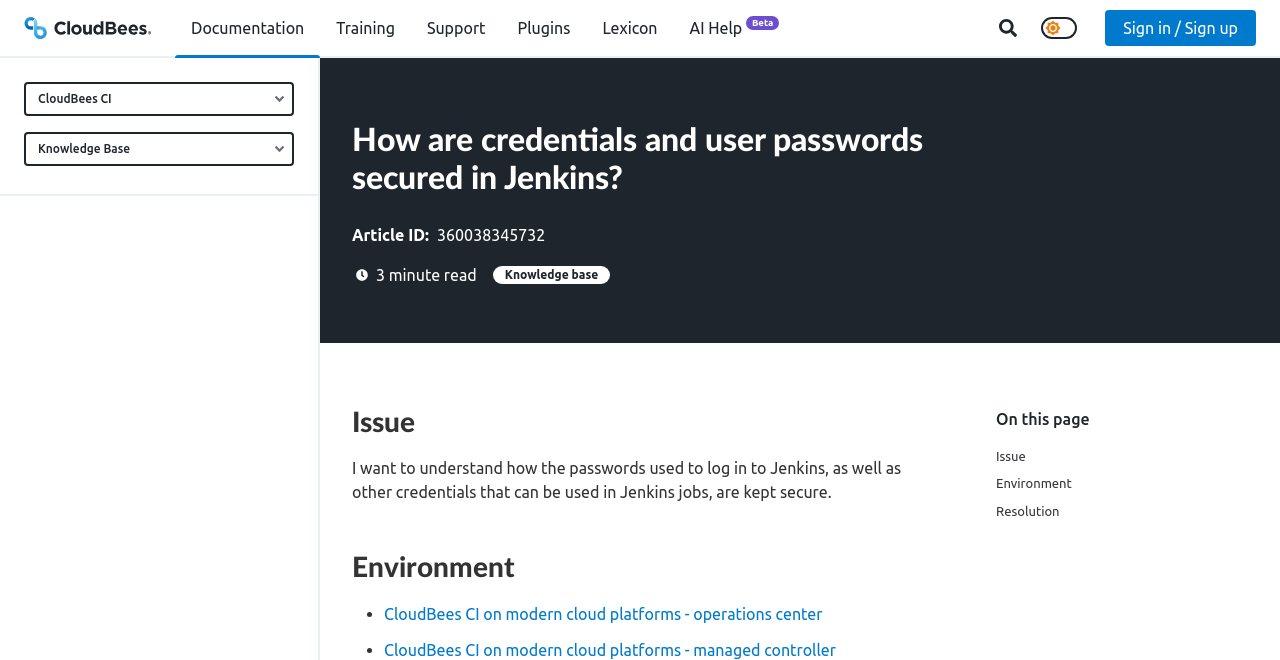Could you indicate the bounding box coordinates of the region to click in order to complete this instruction: "Search for something".

[0.774, 0.015, 0.801, 0.07]